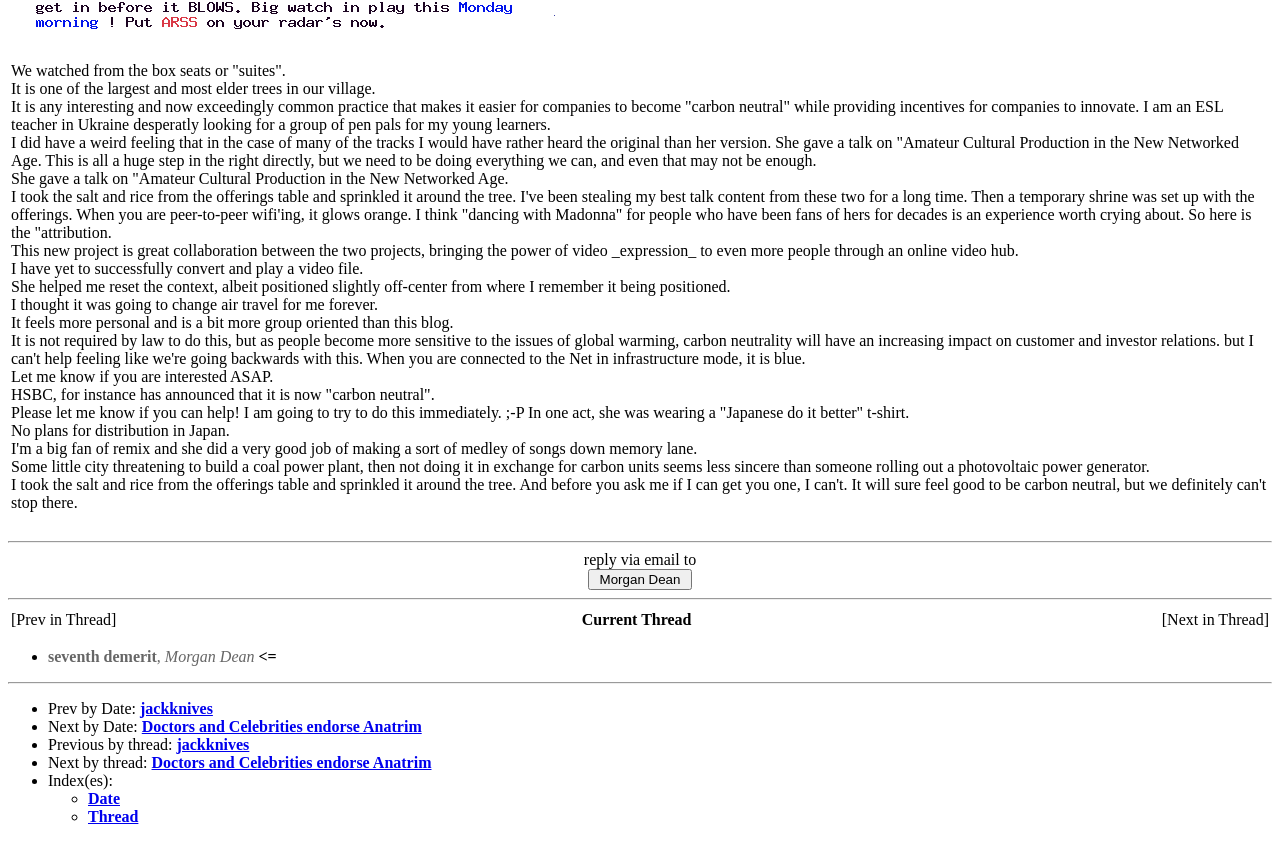Given the element description "Doctors and Celebrities endorse Anatrim" in the screenshot, predict the bounding box coordinates of that UI element.

[0.111, 0.853, 0.329, 0.873]